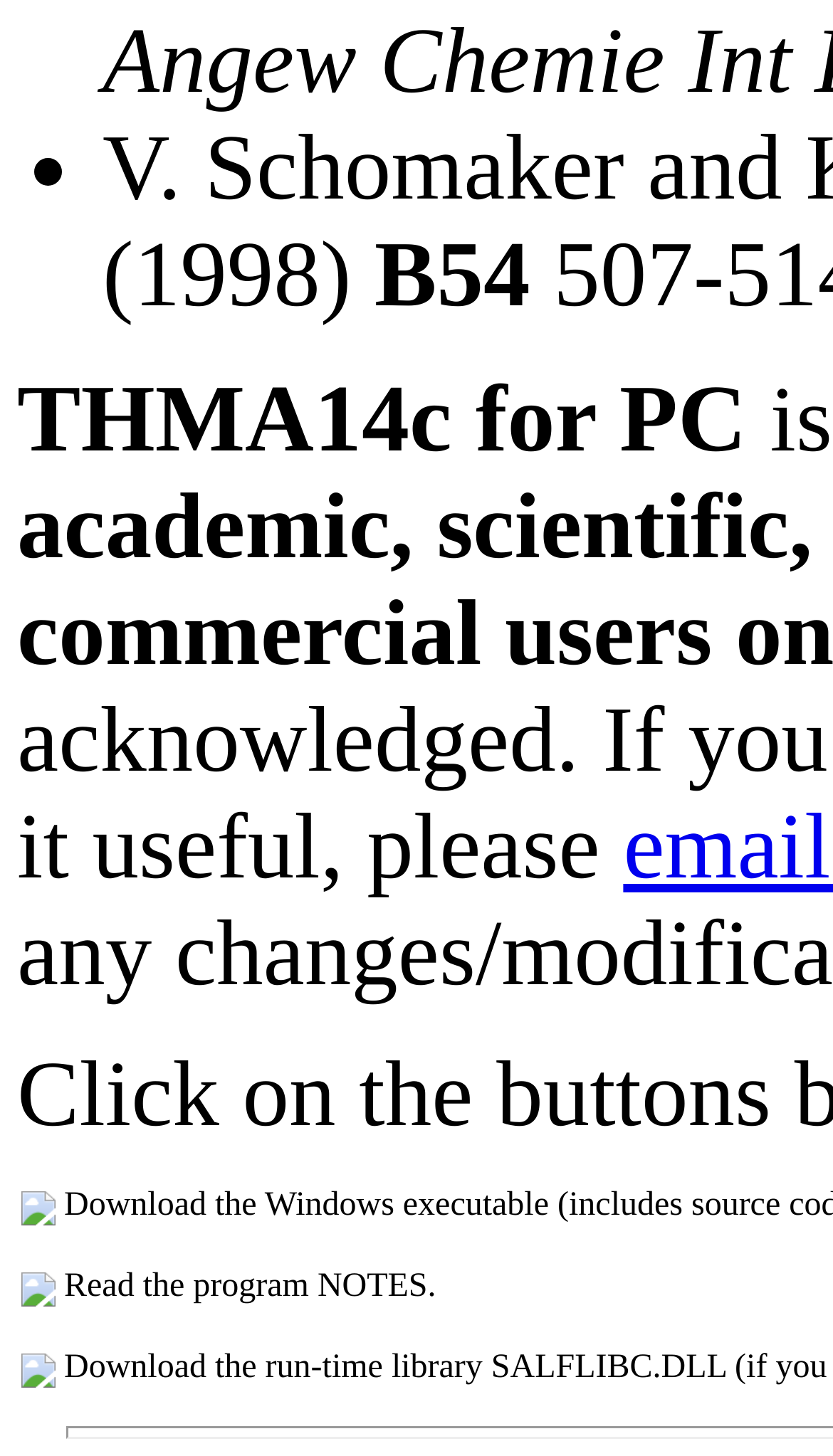What is the year mentioned on the webpage?
Please look at the screenshot and answer in one word or a short phrase.

1998